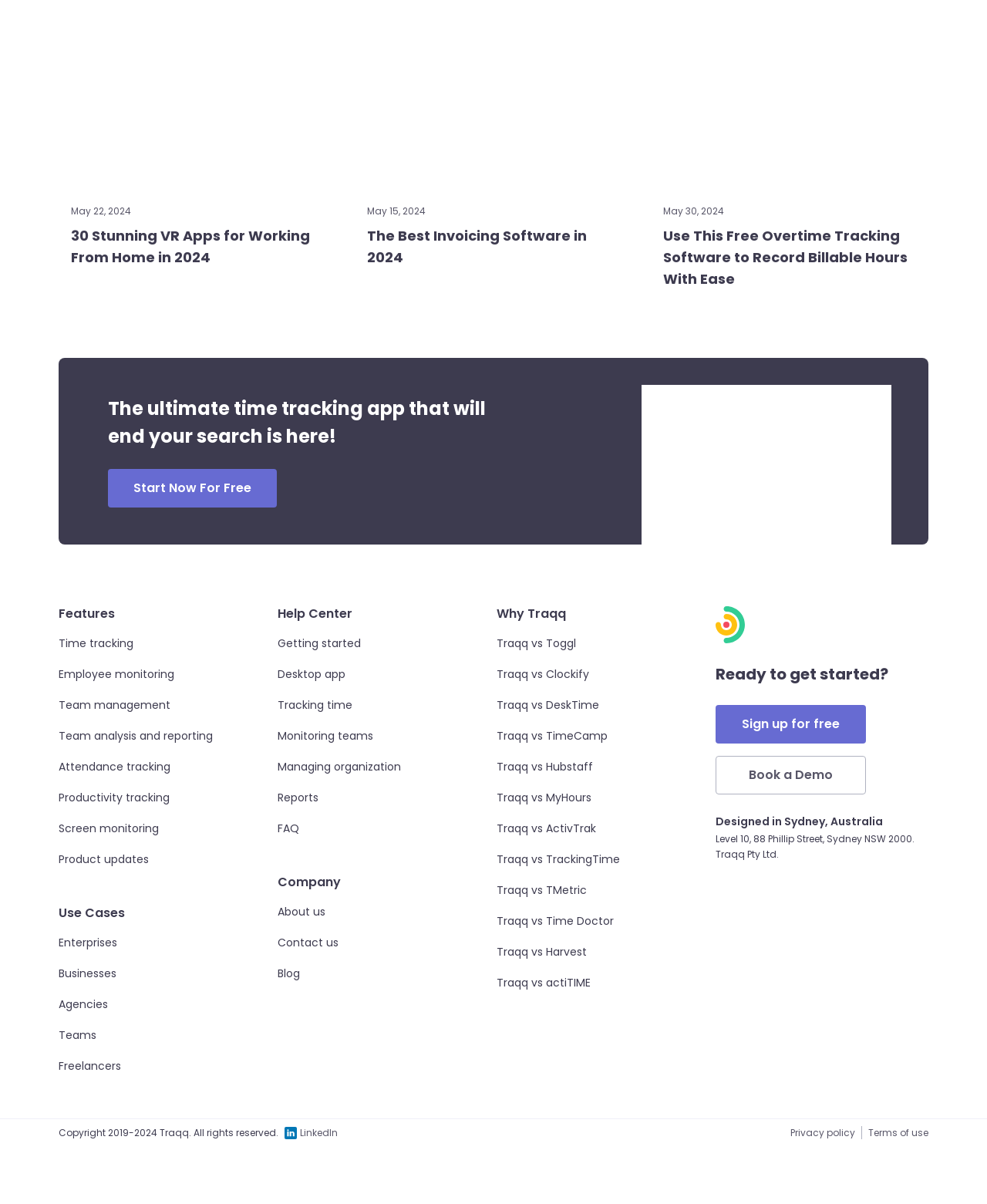What is the name of the company?
From the image, respond with a single word or phrase.

Traqq